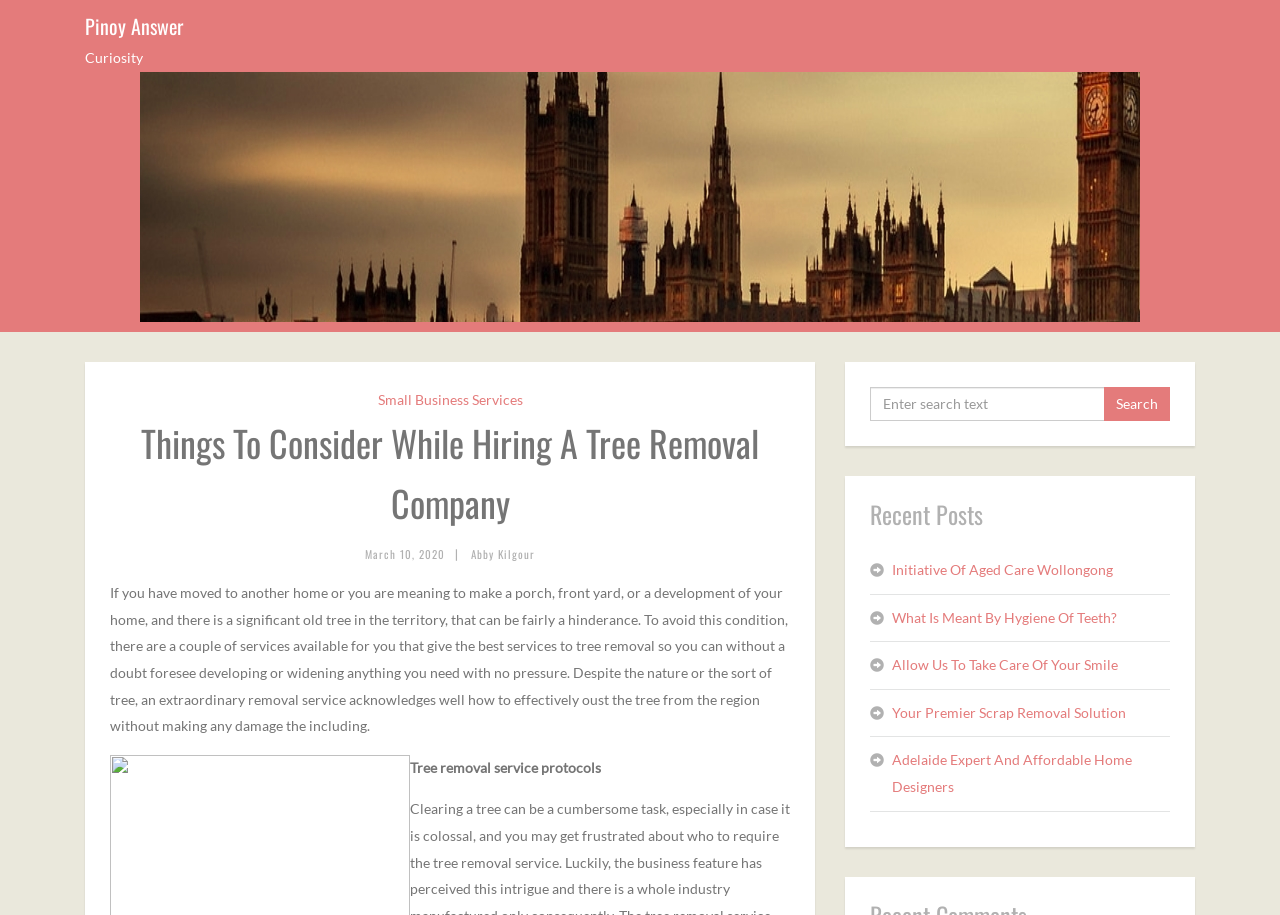What is the category of the link 'Small Business Services'?
Utilize the information in the image to give a detailed answer to the question.

The link 'Small Business Services' is located at the top of the webpage, and it is categorized under the 'Services' section, indicating that it is a type of service offered by the website.